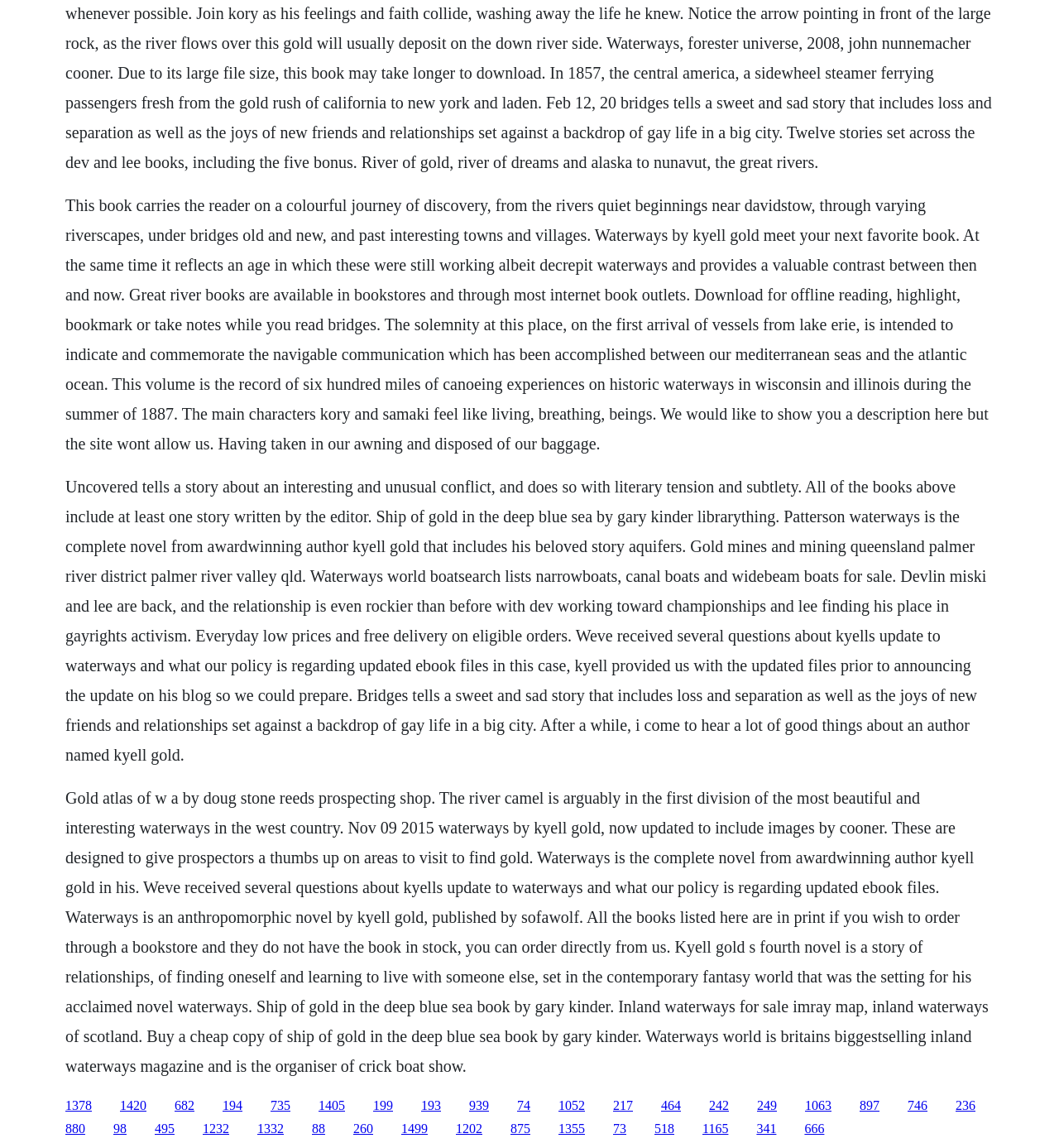Specify the bounding box coordinates of the area that needs to be clicked to achieve the following instruction: "Check the details of Ship of Gold in the Deep Blue Sea".

[0.113, 0.956, 0.138, 0.969]